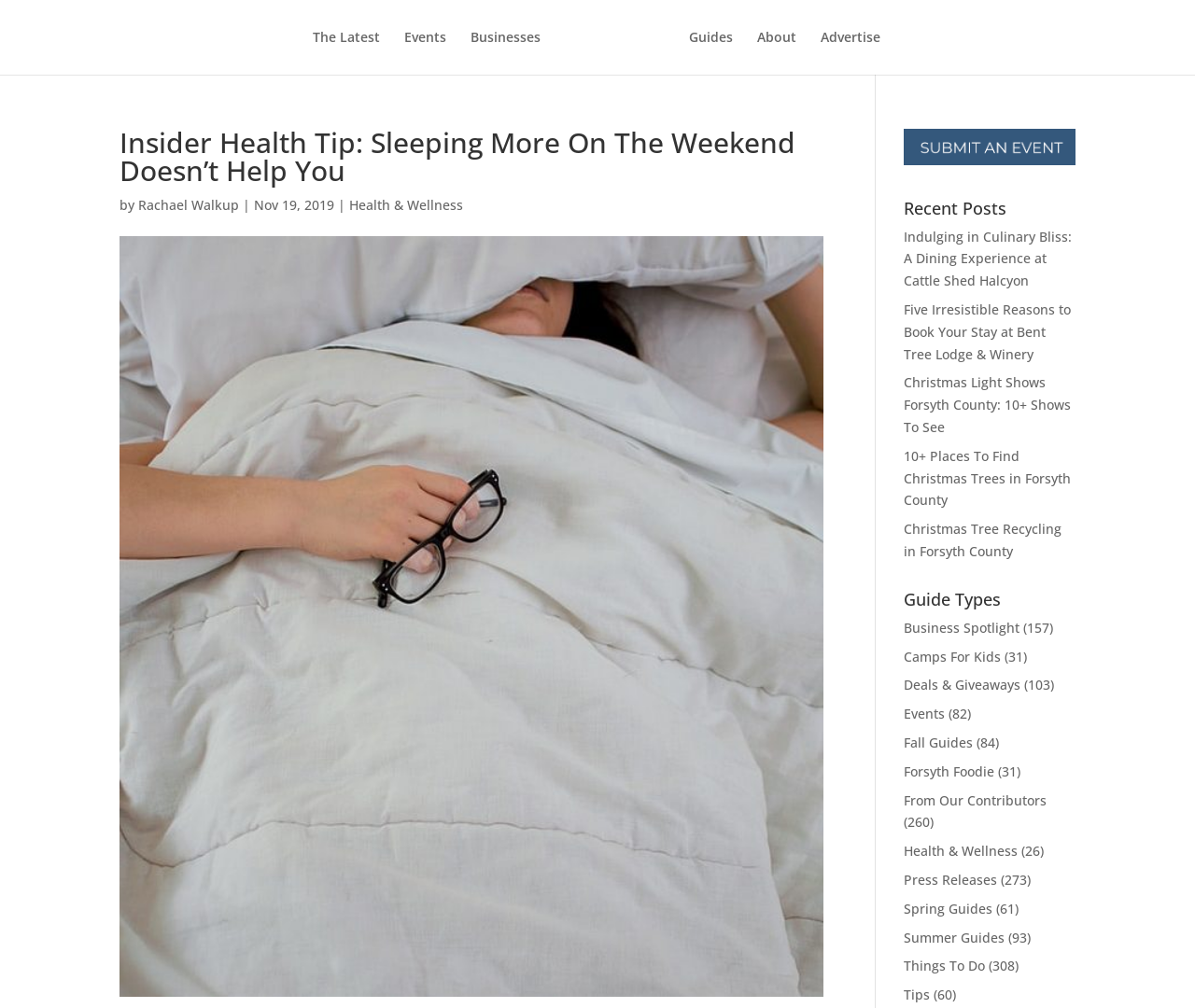How many types of guides are listed on the webpage? Using the information from the screenshot, answer with a single word or phrase.

14